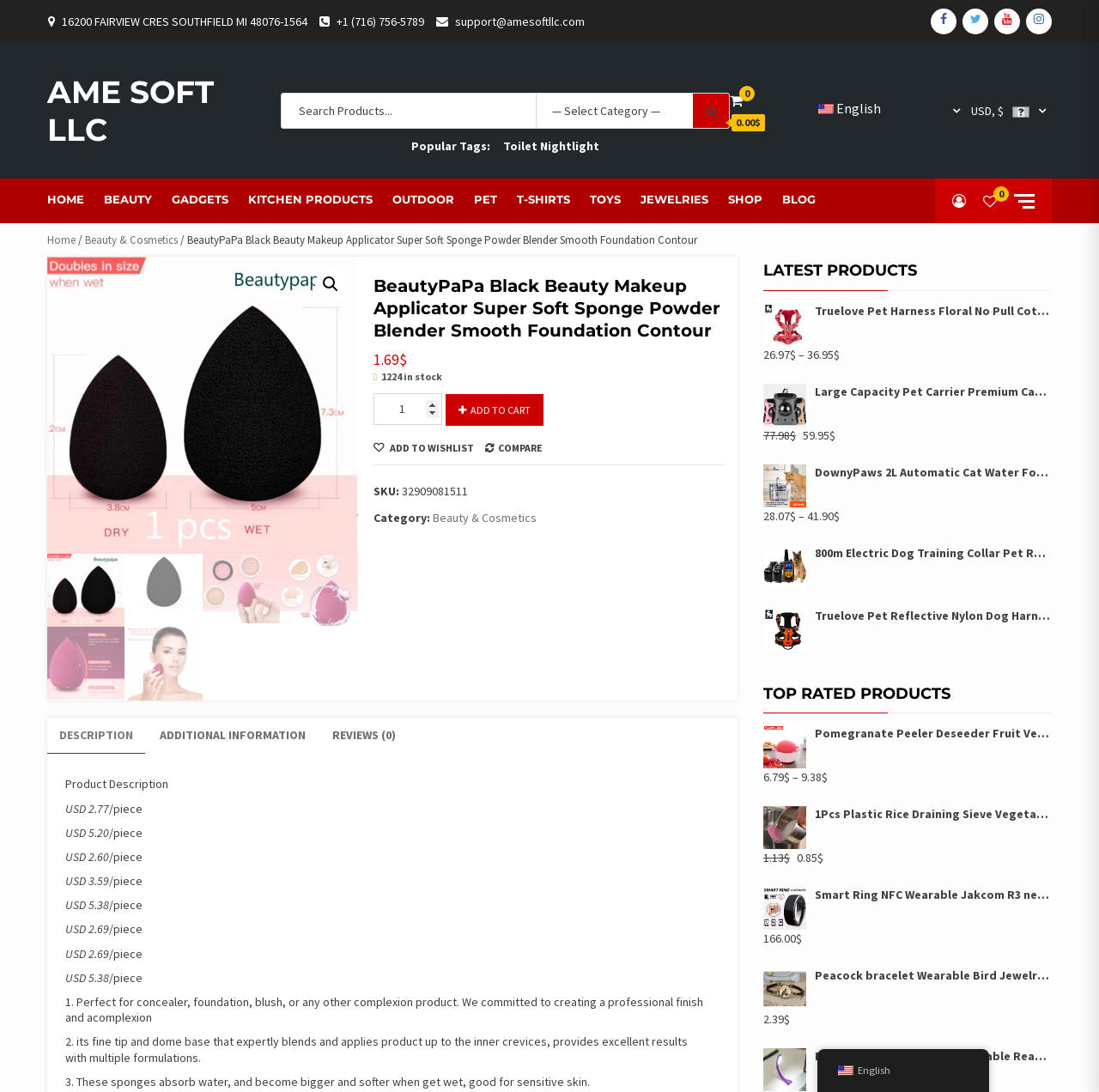Please locate the bounding box coordinates of the element that should be clicked to complete the given instruction: "Add the product to cart".

[0.405, 0.361, 0.494, 0.39]